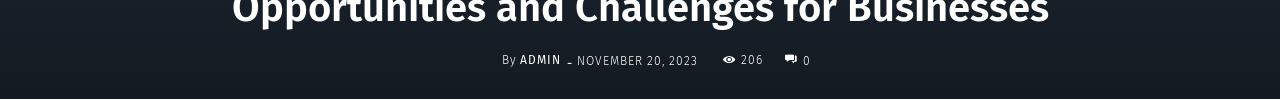When was the article published?
Please provide a full and detailed response to the question.

The publication date is indicated below the title as November 20, 2023, which suggests that the article was published on this specific date.